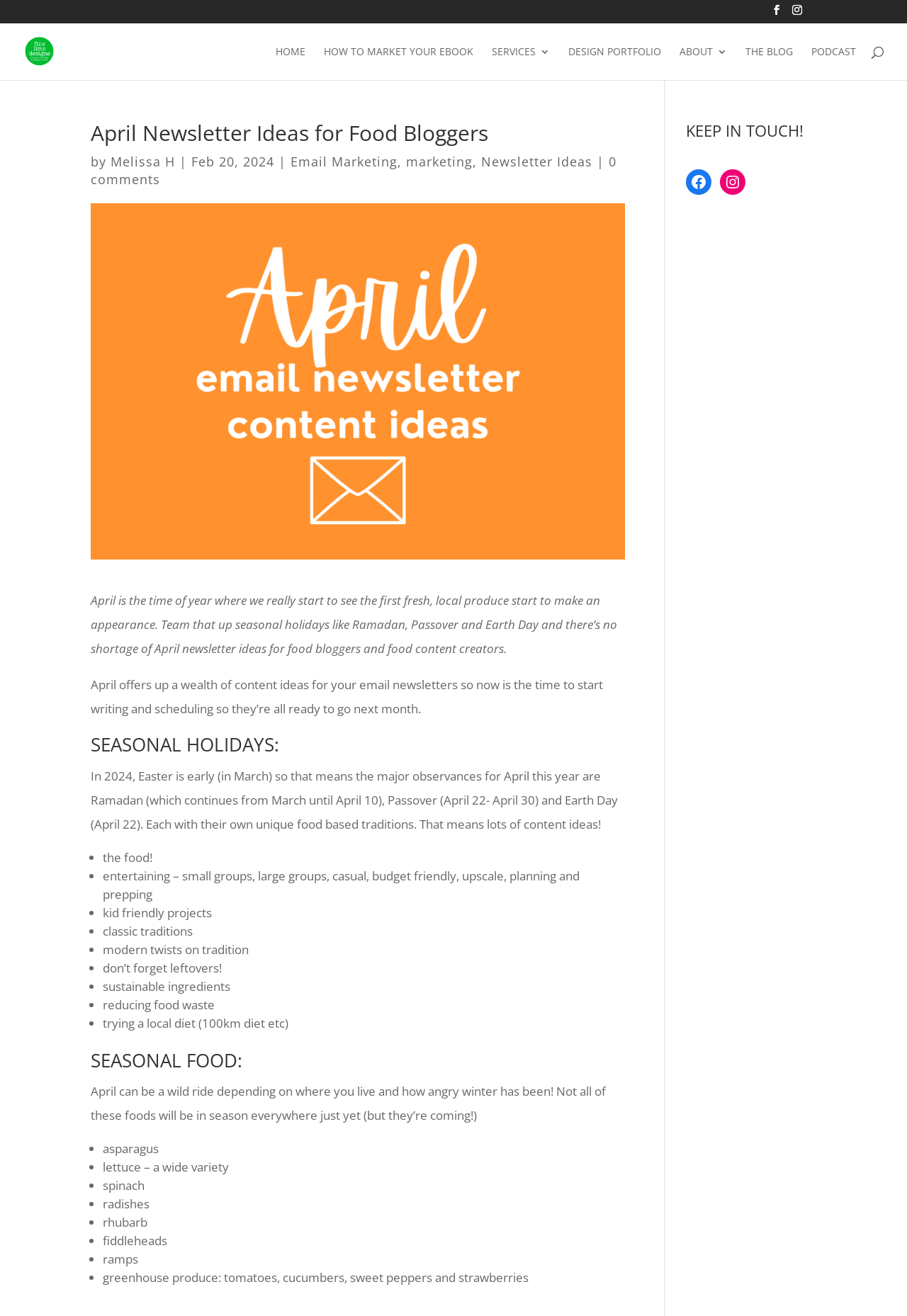Please identify the bounding box coordinates of the element I need to click to follow this instruction: "Search for something".

[0.053, 0.017, 0.953, 0.018]